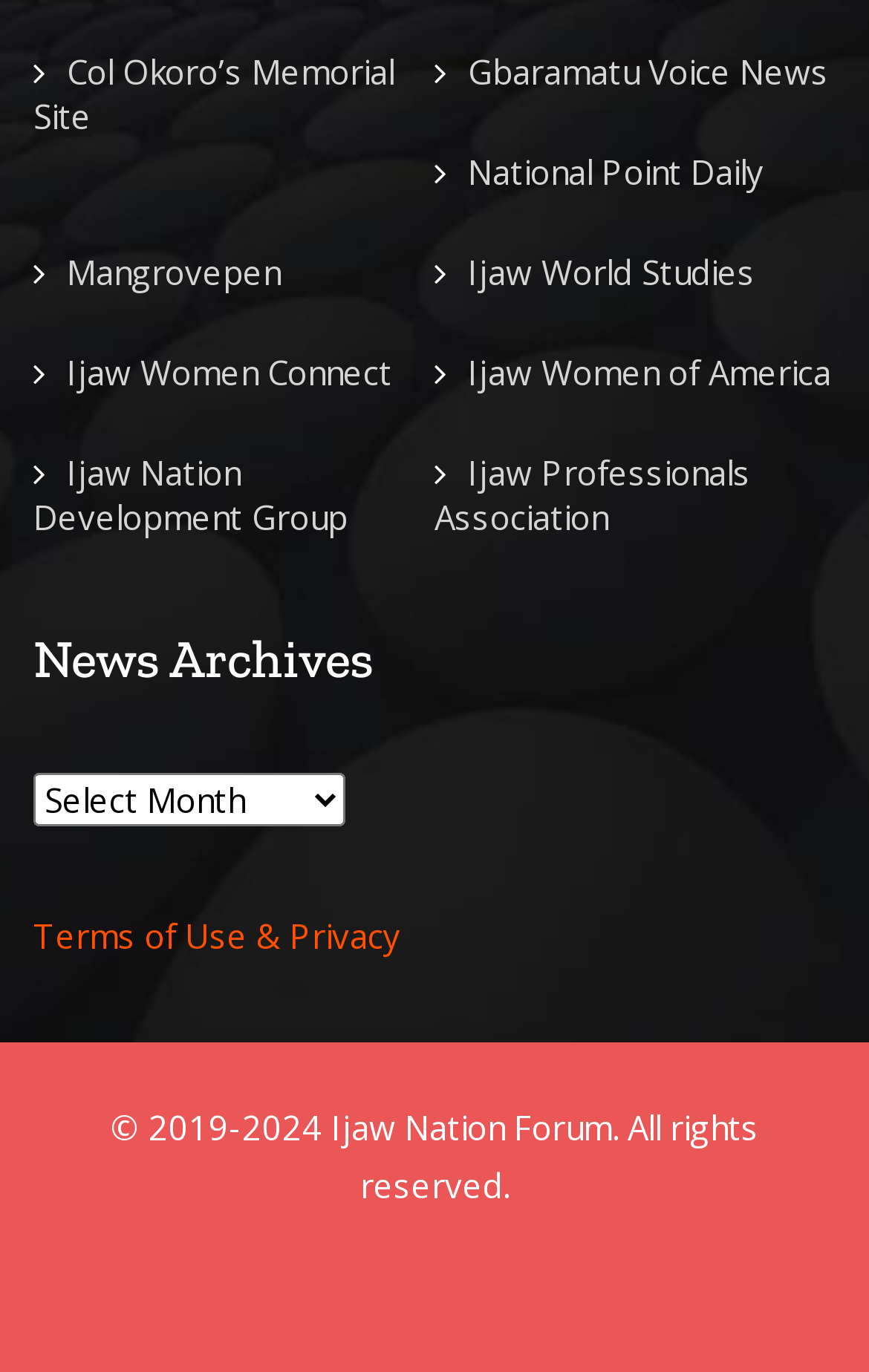Given the description: "National Point Daily", determine the bounding box coordinates of the UI element. The coordinates should be formatted as four float numbers between 0 and 1, [left, top, right, bottom].

[0.538, 0.109, 0.879, 0.141]